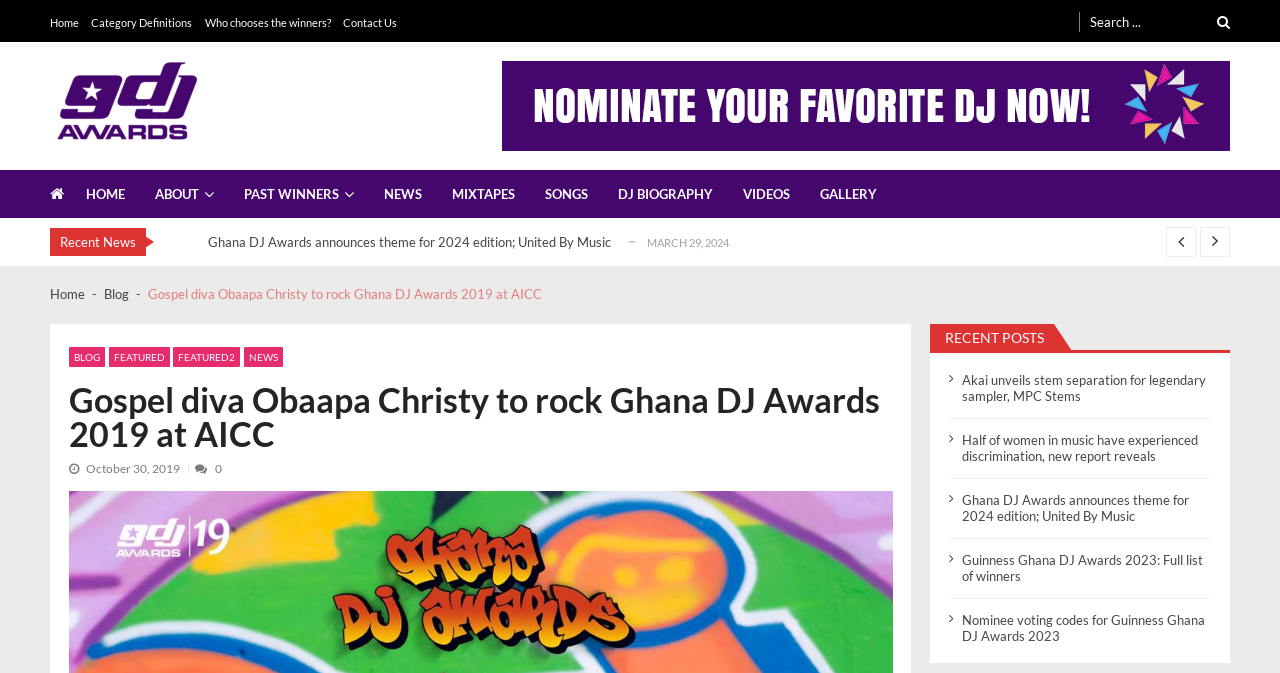What is the position of the search box on the webpage?
Refer to the image and offer an in-depth and detailed answer to the question.

I analyzed the bounding box coordinates of the search box element and found that its x1 and x2 values are close to 1, indicating that it is located on the right side of the webpage. Its y1 and y2 values are small, indicating that it is located near the top of the webpage.